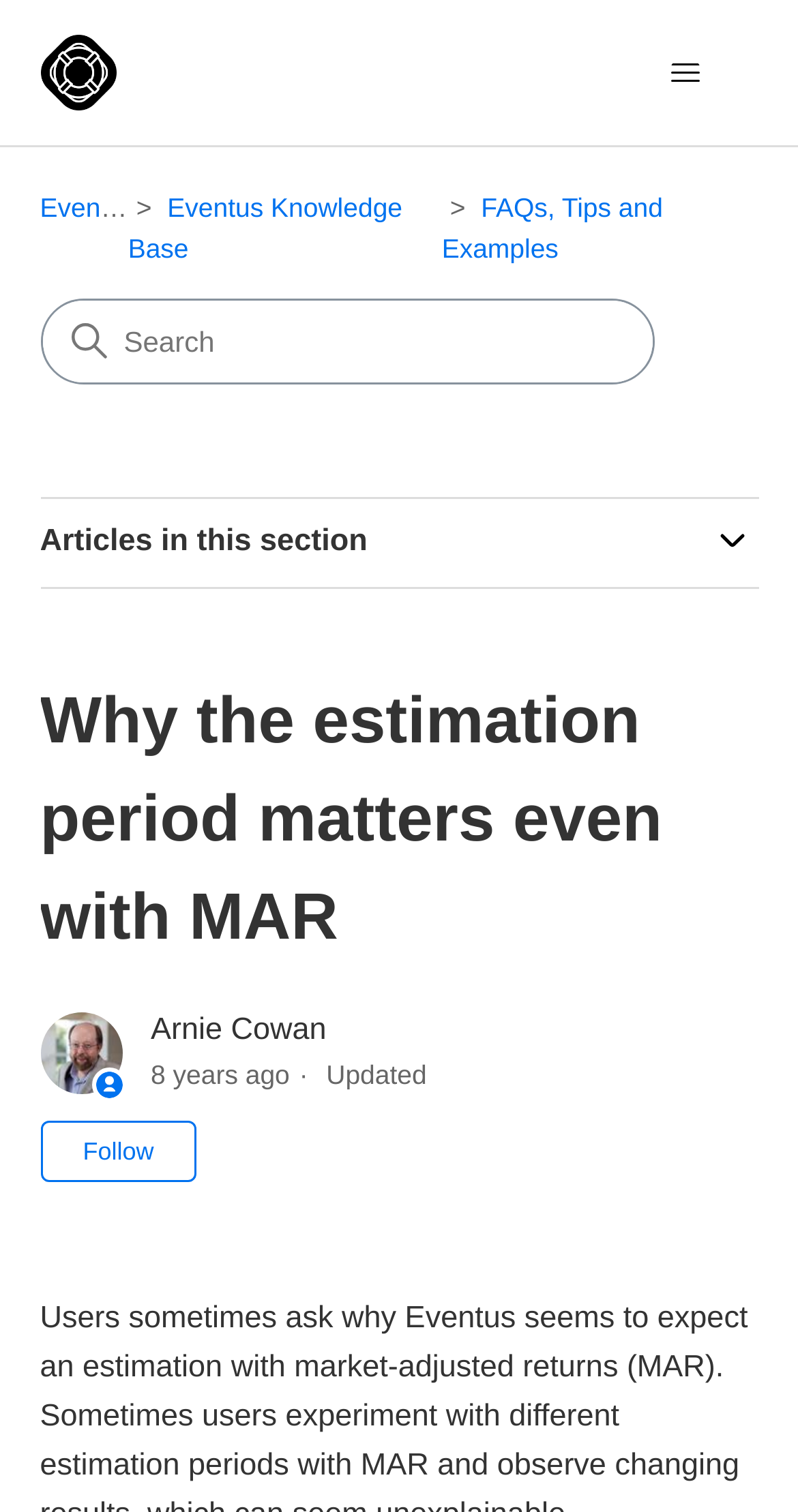When was the article last updated?
Answer the question with a thorough and detailed explanation.

I found the update time by looking at the time stamp '2016-11-11 16:27' which is accompanied by the text 'Updated'.